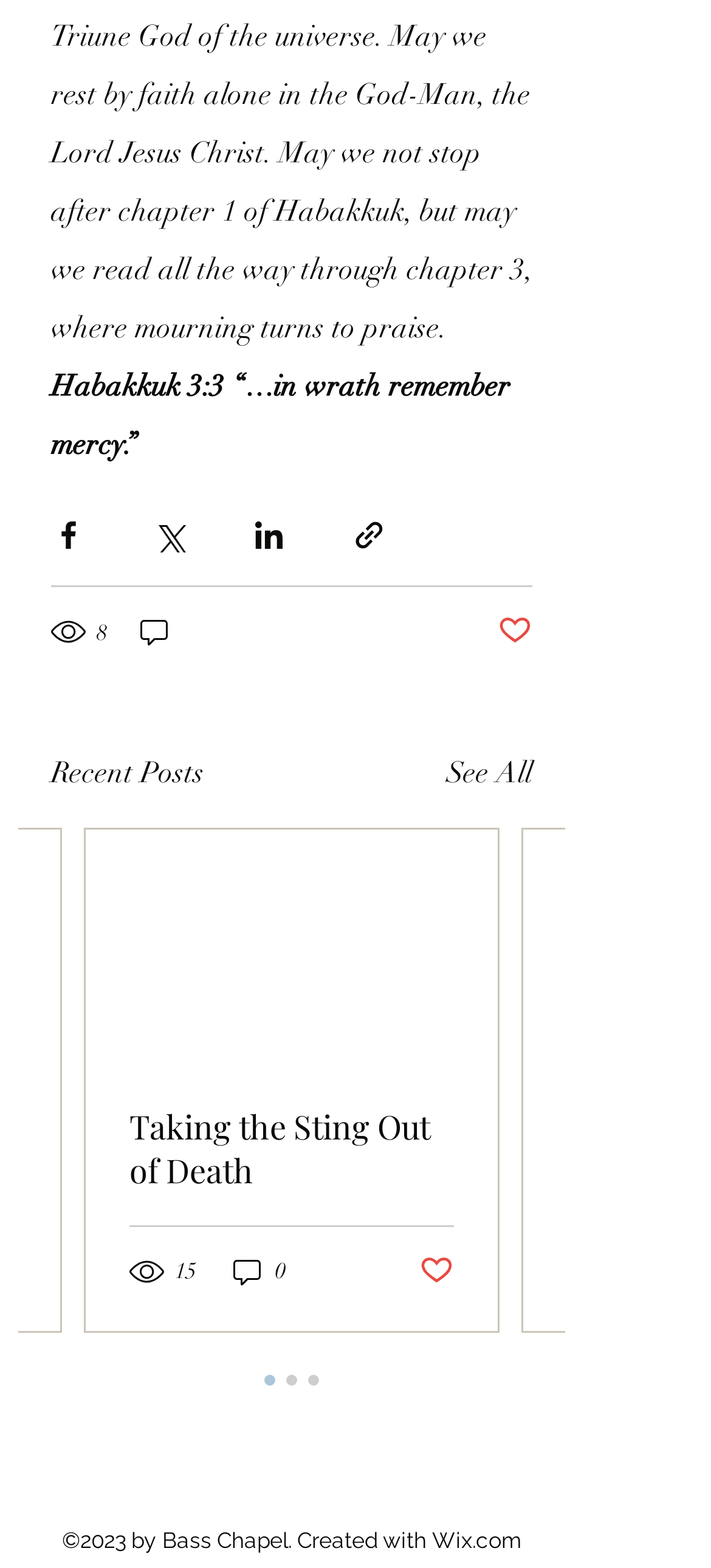Please find the bounding box coordinates of the clickable region needed to complete the following instruction: "Share via link". The bounding box coordinates must consist of four float numbers between 0 and 1, i.e., [left, top, right, bottom].

[0.495, 0.33, 0.544, 0.353]